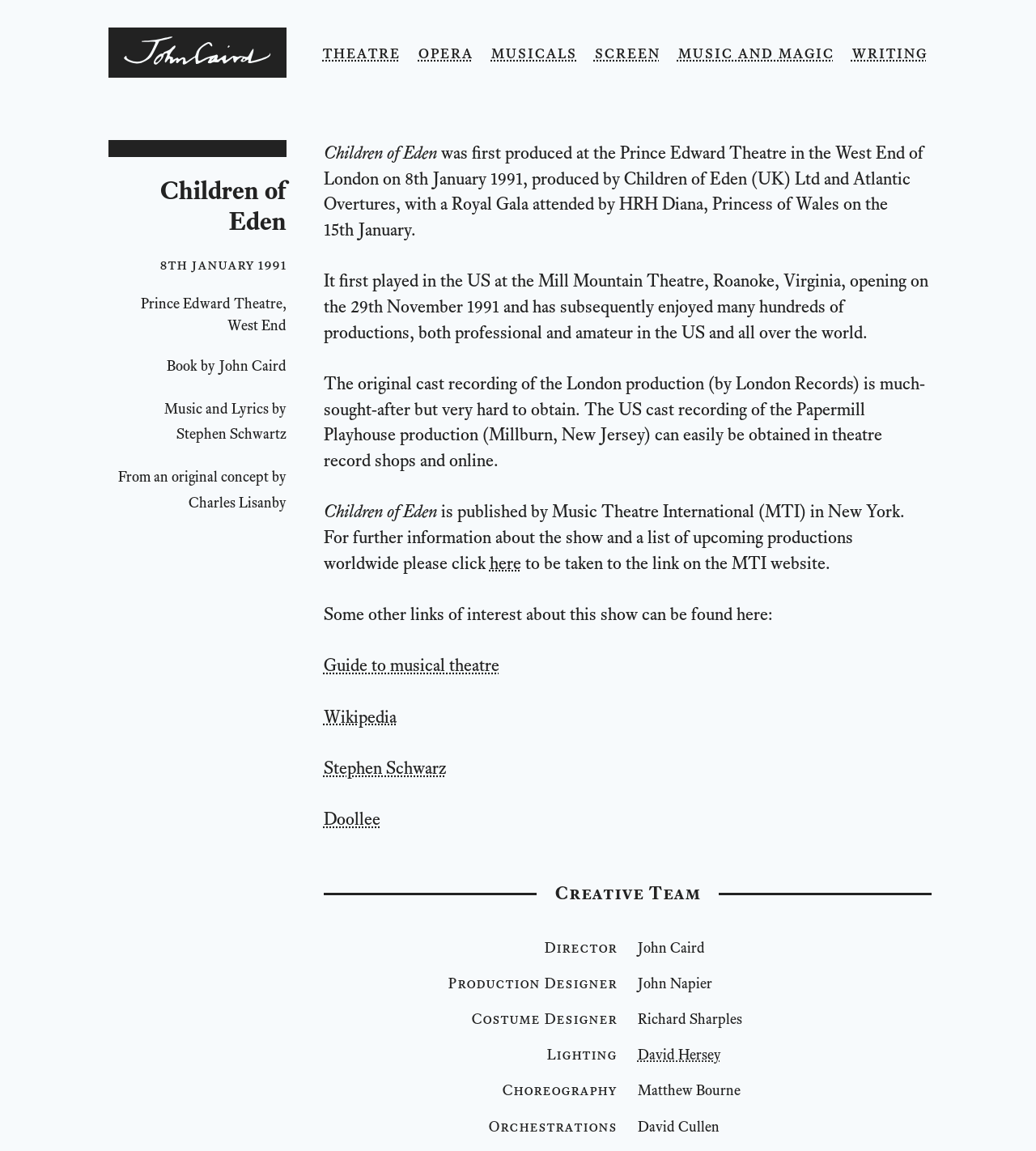Identify the bounding box coordinates of the clickable region necessary to fulfill the following instruction: "View recent news". The bounding box coordinates should be four float numbers between 0 and 1, i.e., [left, top, right, bottom].

None